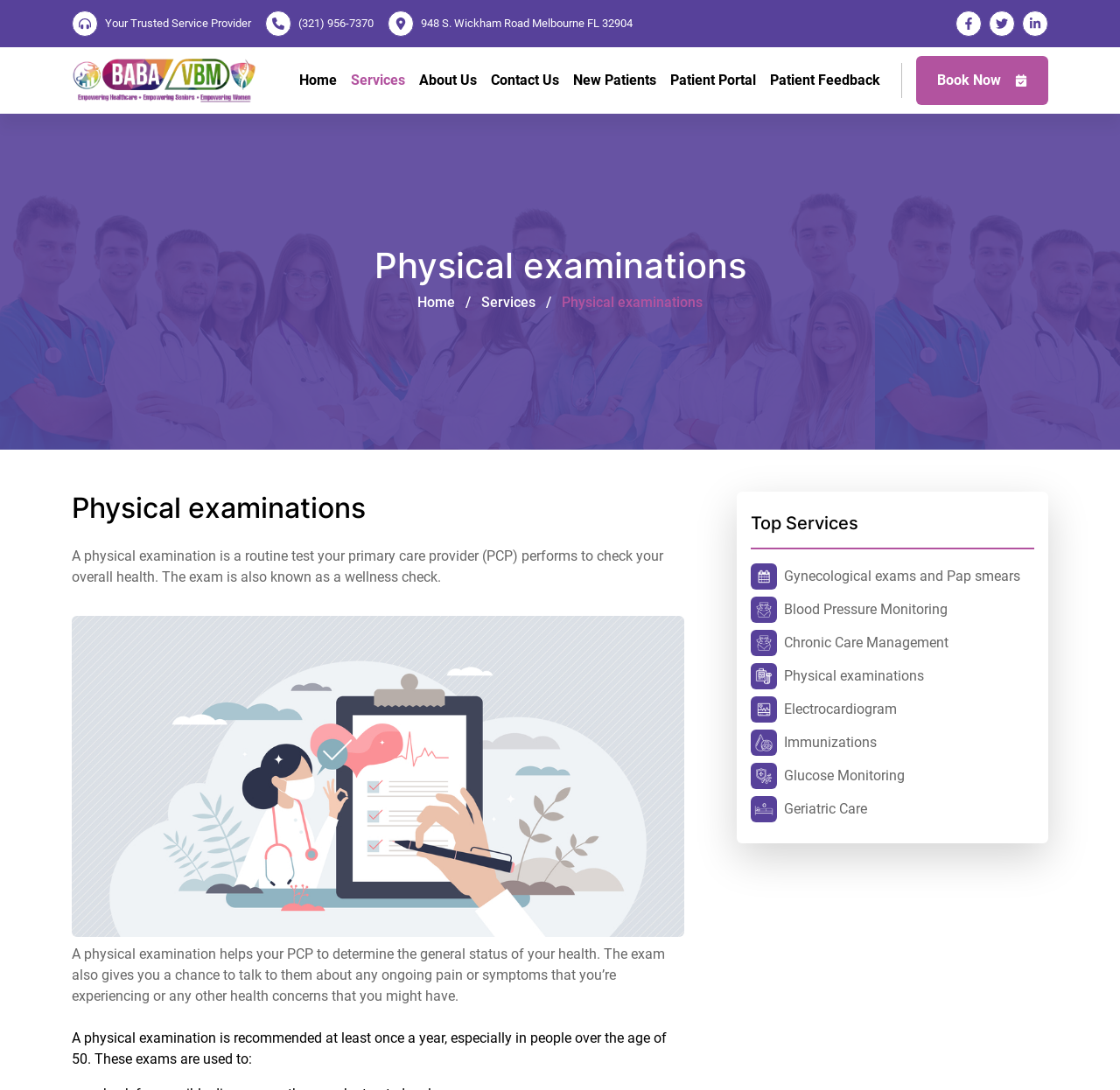Analyze the image and answer the question with as much detail as possible: 
How often is a physical examination recommended?

According to the webpage, a physical examination is recommended at least once a year, especially for people over the age of 50. This information is provided in the section describing physical examinations.